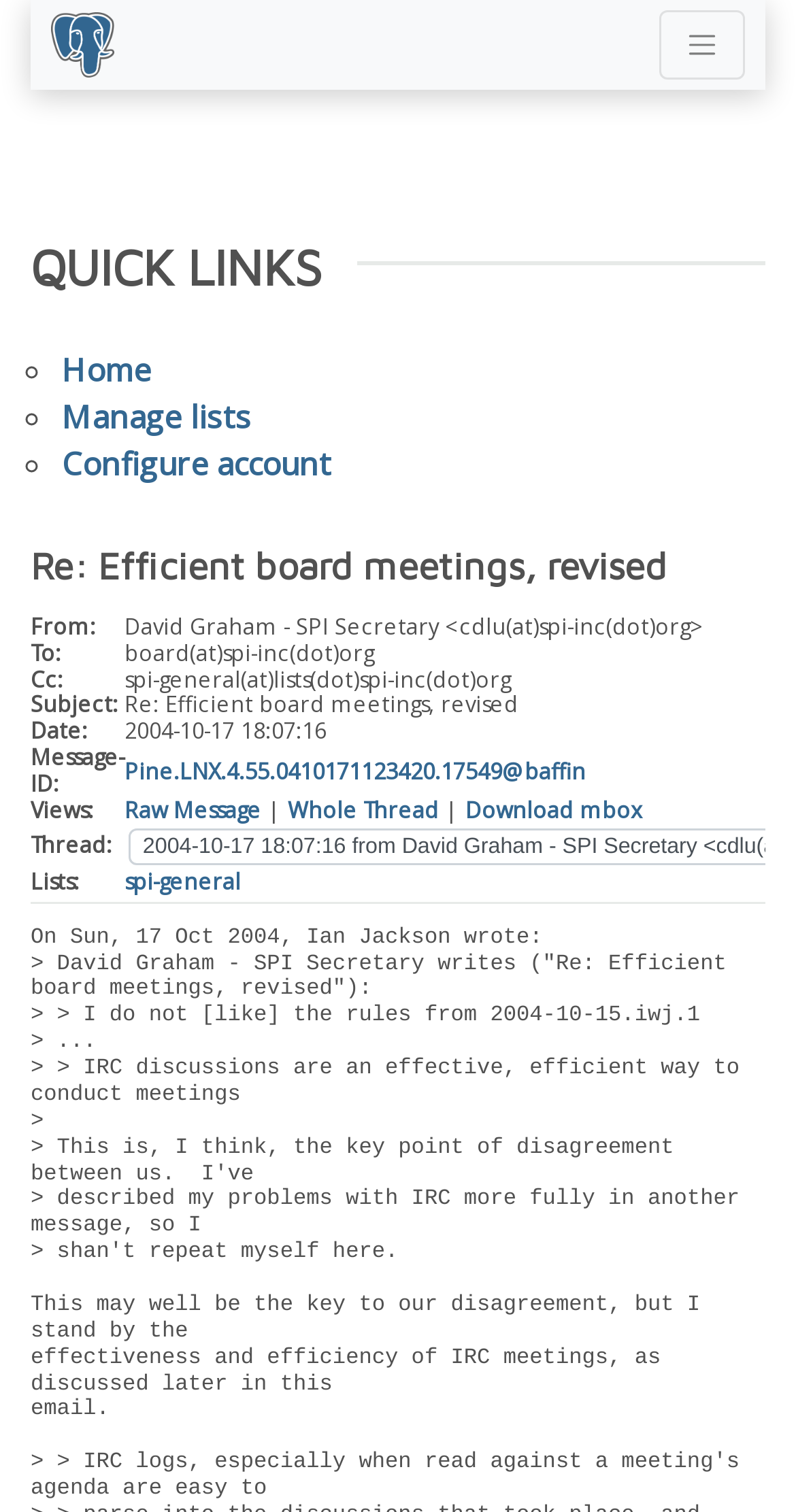Please determine the bounding box coordinates of the area that needs to be clicked to complete this task: 'Toggle navigation'. The coordinates must be four float numbers between 0 and 1, formatted as [left, top, right, bottom].

[0.828, 0.007, 0.936, 0.053]